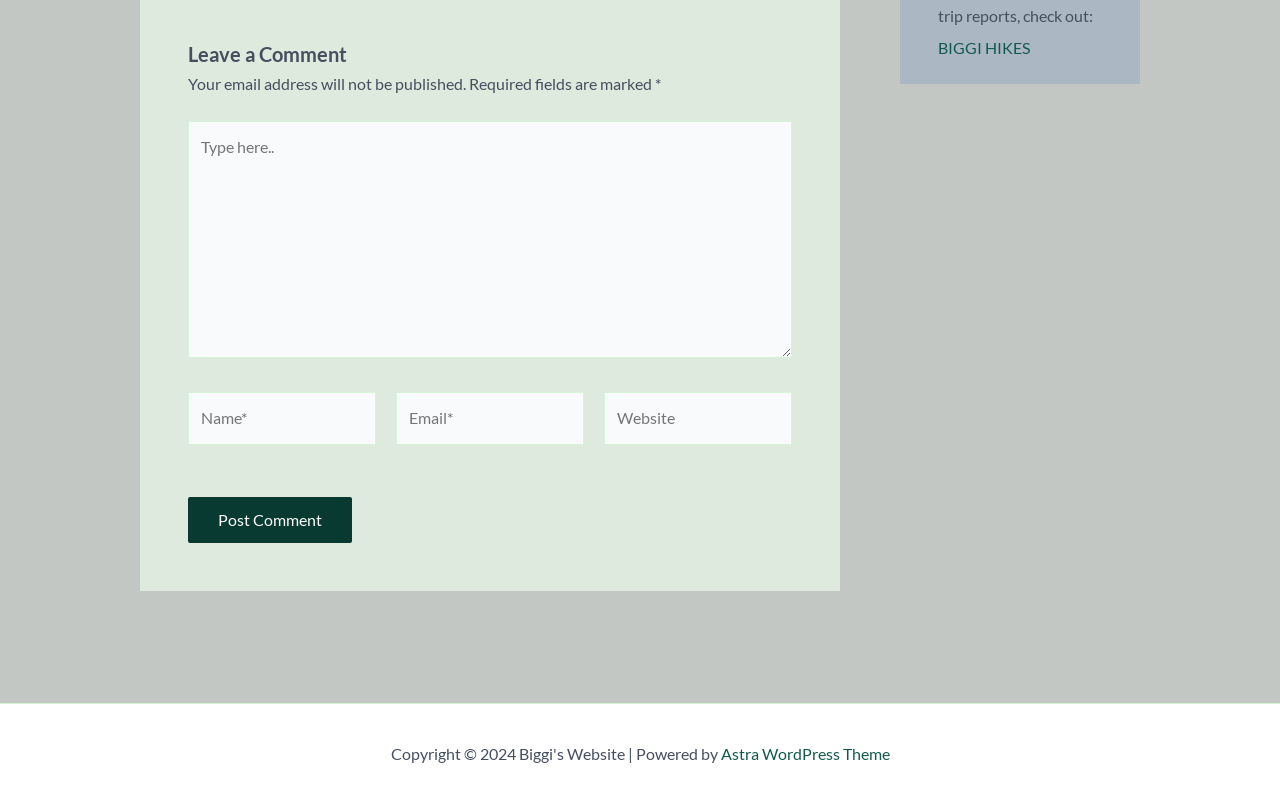Return the bounding box coordinates of the UI element that corresponds to this description: "Astra WordPress Theme". The coordinates must be given as four float numbers in the range of 0 and 1, [left, top, right, bottom].

[0.563, 0.925, 0.695, 0.949]